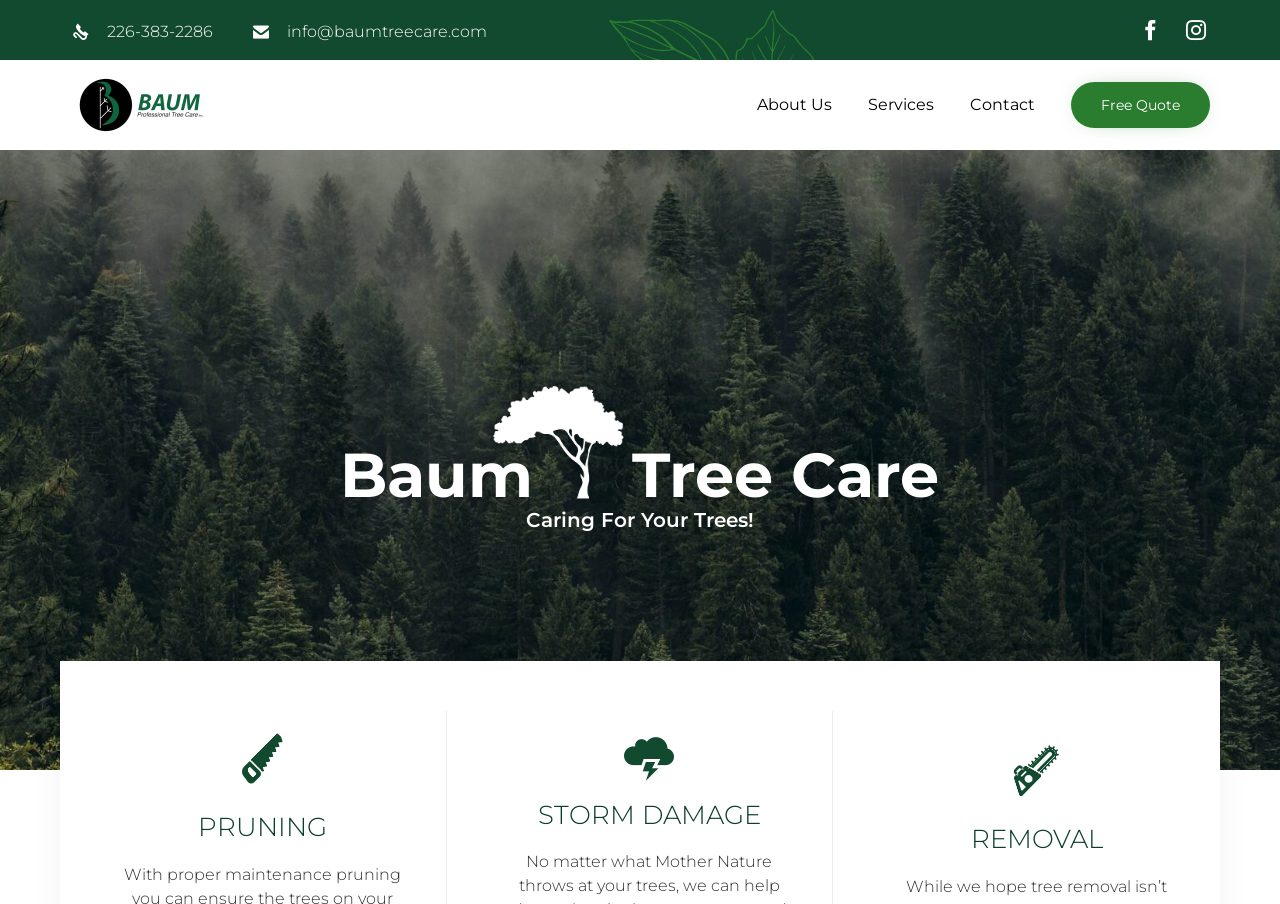Extract the bounding box coordinates for the described element: "Free Quote". The coordinates should be represented as four float numbers between 0 and 1: [left, top, right, bottom].

[0.837, 0.091, 0.945, 0.142]